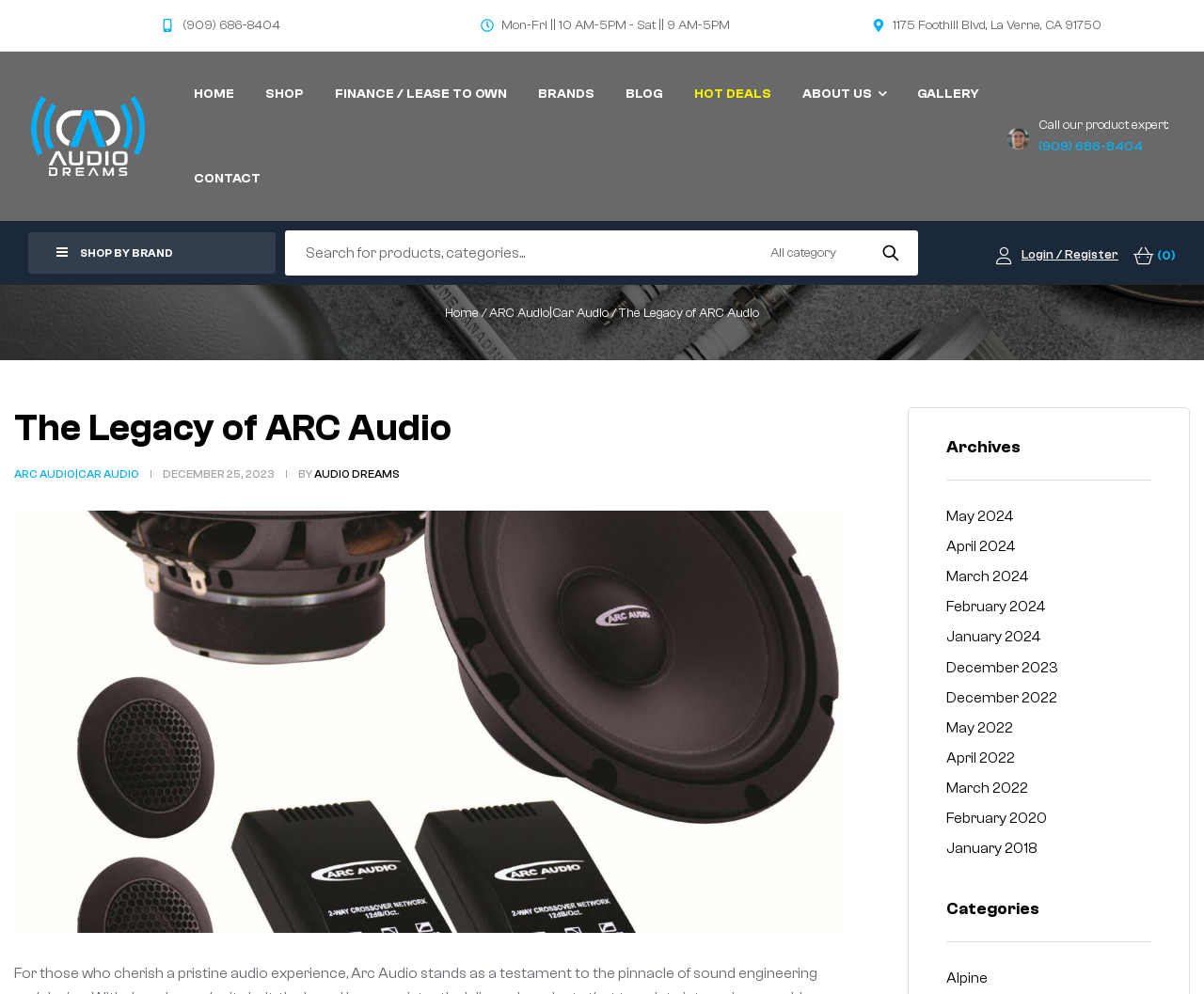Determine the bounding box coordinates of the clickable region to carry out the instruction: "Login or register".

[0.827, 0.246, 0.929, 0.267]